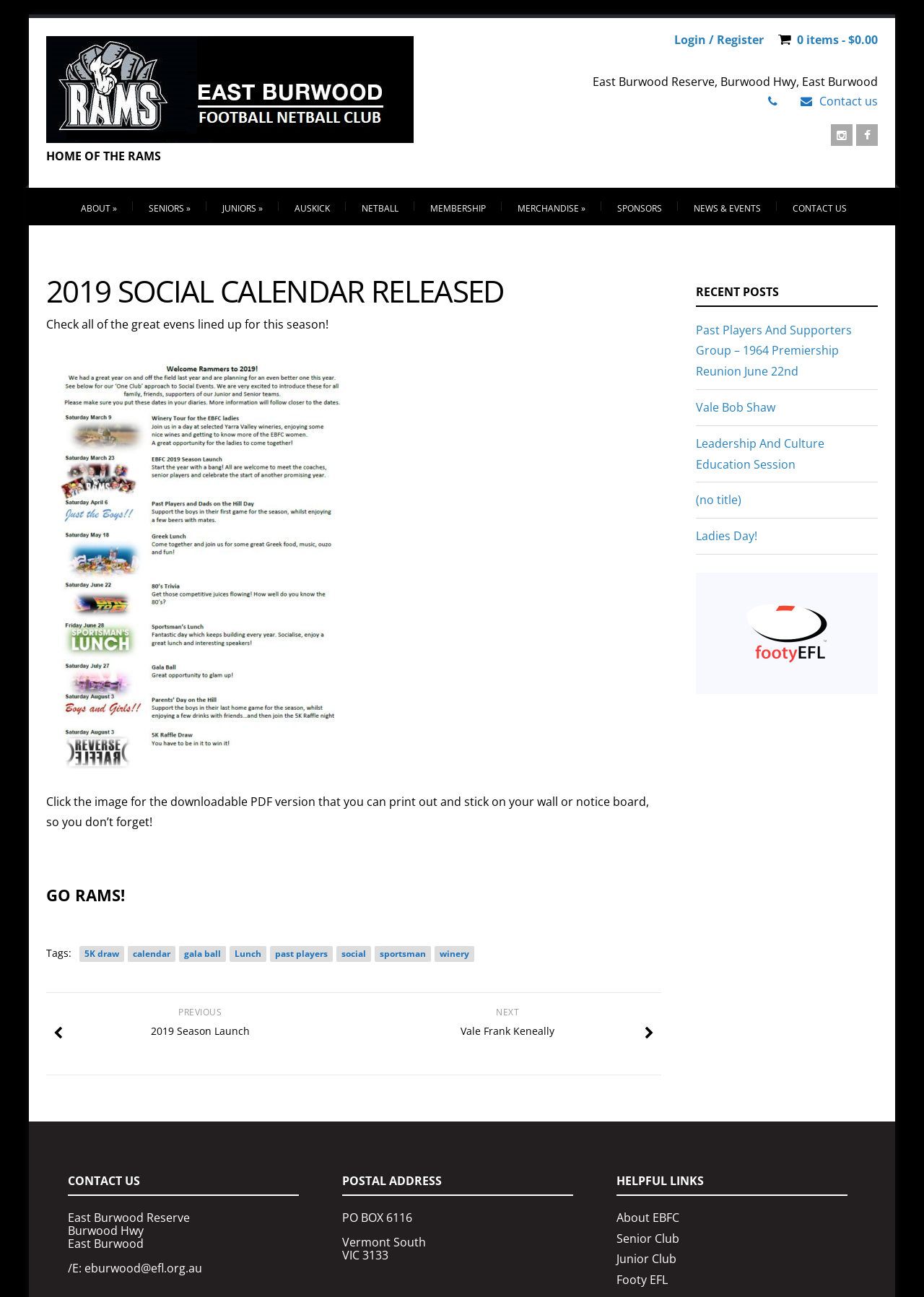Locate the headline of the webpage and generate its content.

2019 SOCIAL CALENDAR RELEASED